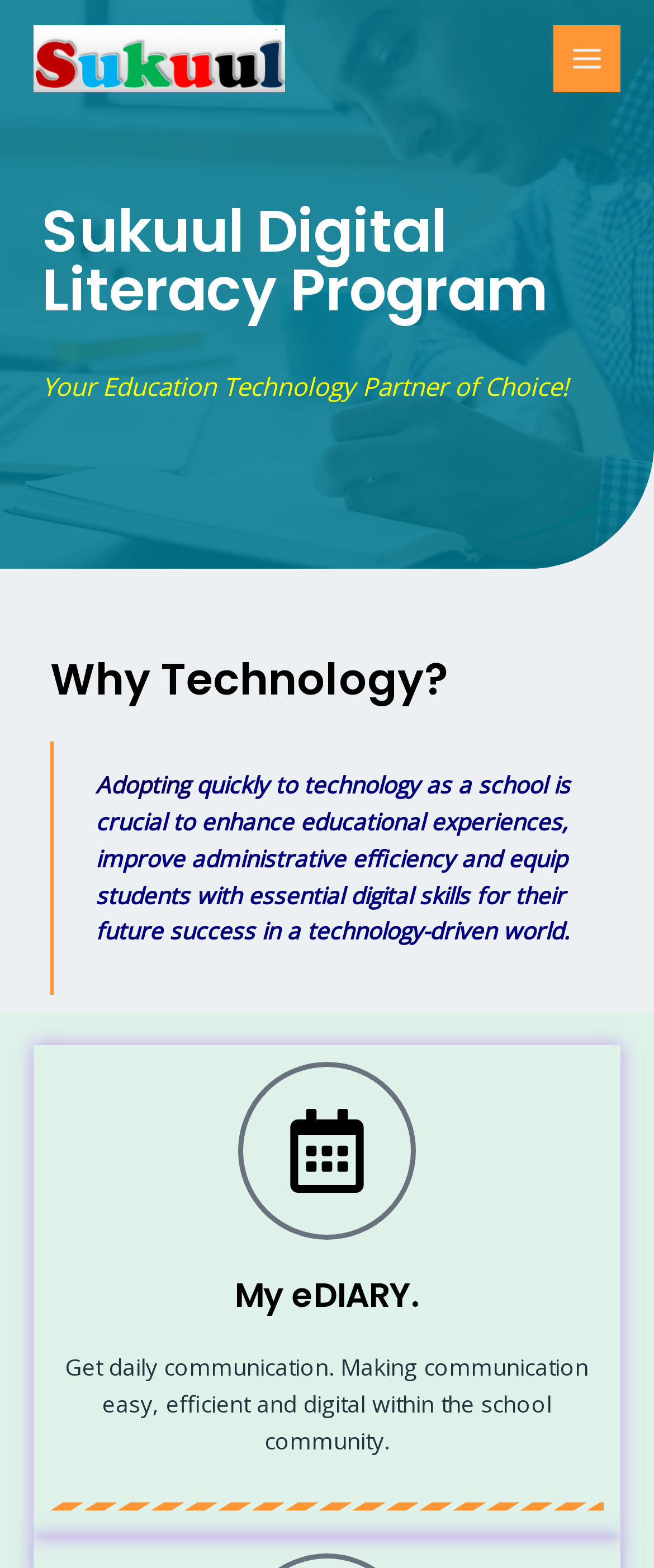What is the benefit of technology in education?
Ensure your answer is thorough and detailed.

The benefit of technology in education can be found in the StaticText element that starts with 'Adopting quickly to technology as a school is crucial to enhance educational experiences...'. This text explains that technology can improve administrative efficiency, among other benefits.